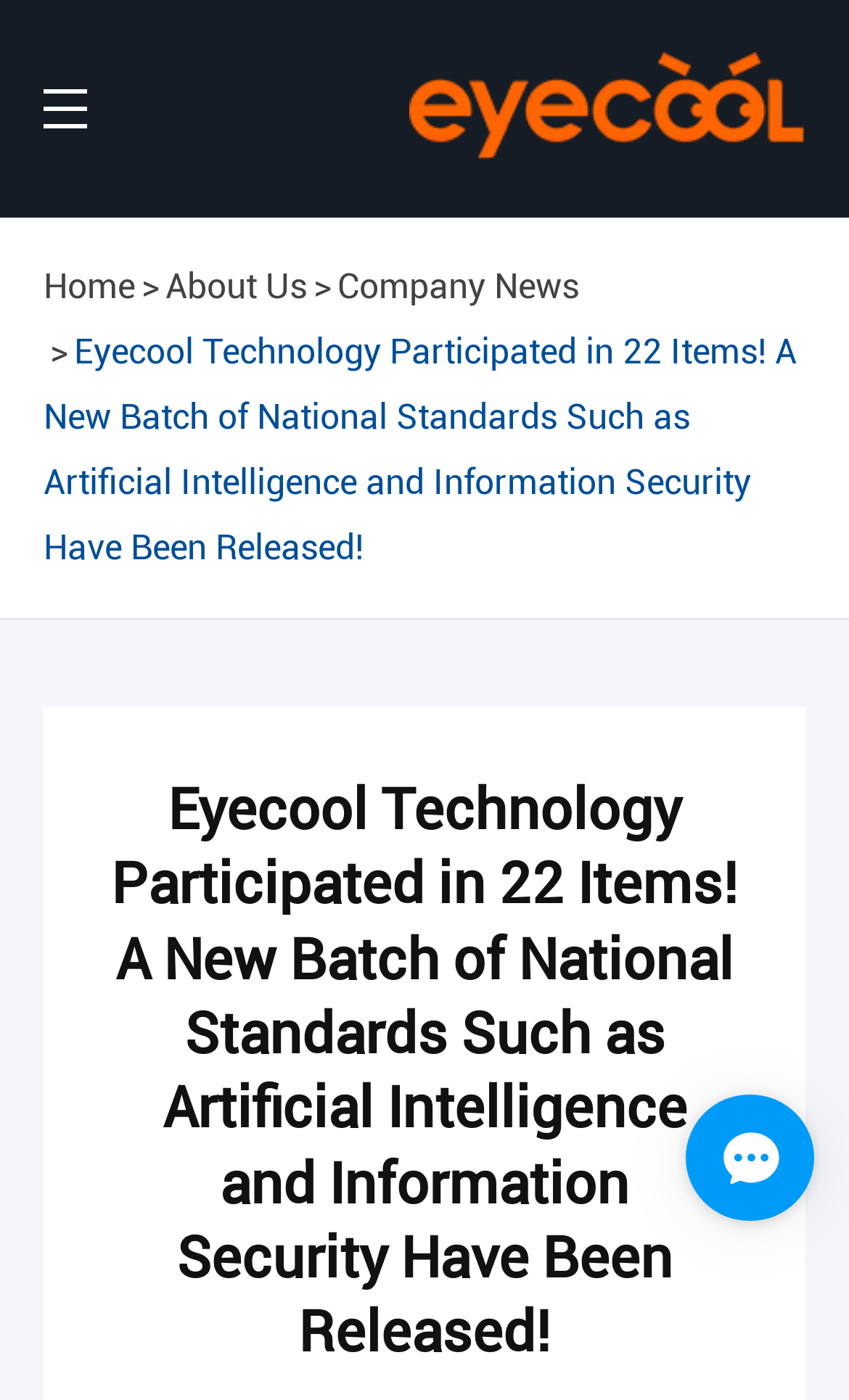From the given element description: "1", find the bounding box for the UI element. Provide the coordinates as four float numbers between 0 and 1, in the order [left, top, right, bottom].

[0.809, 0.782, 0.958, 0.872]